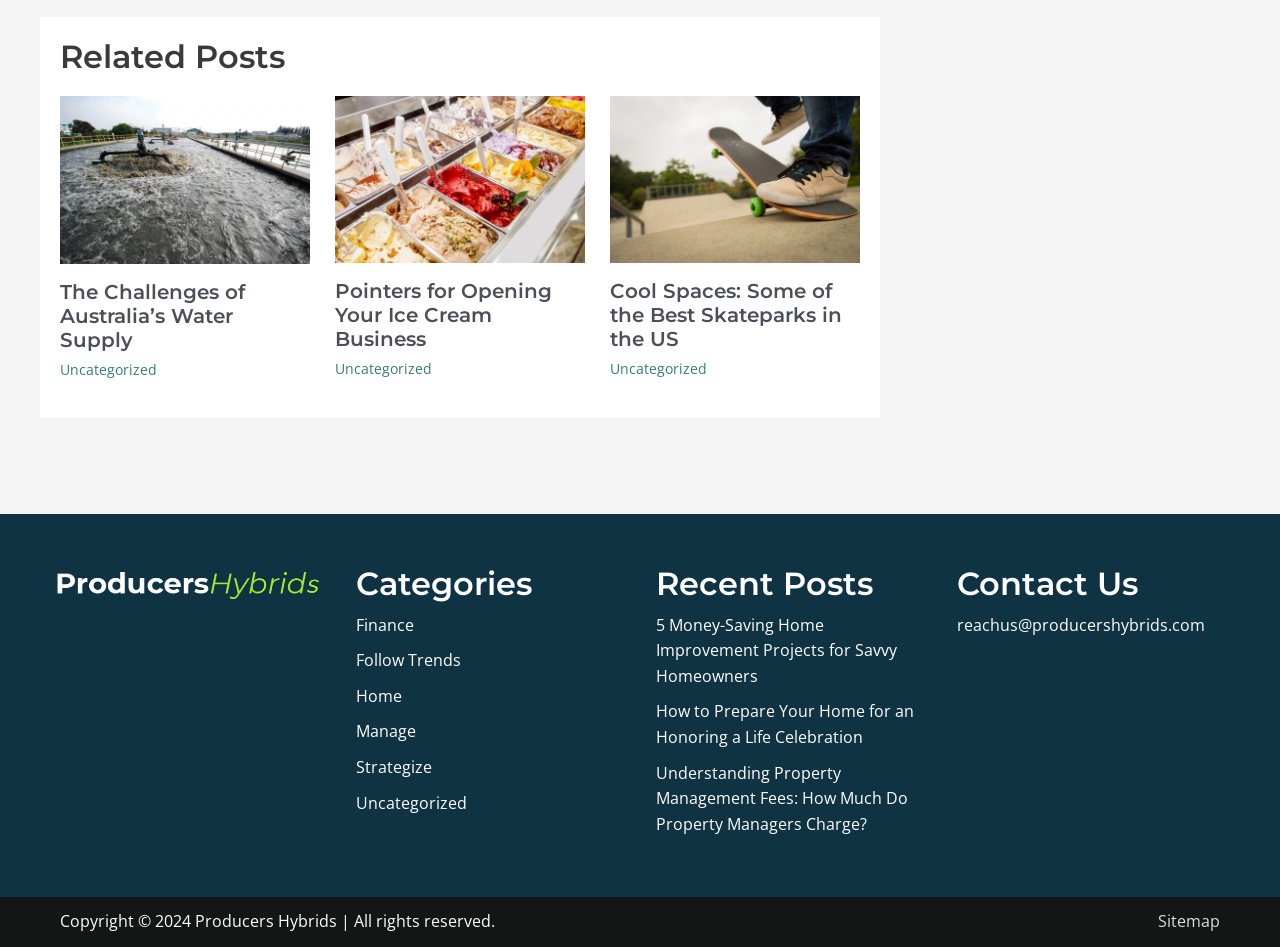Kindly determine the bounding box coordinates for the area that needs to be clicked to execute this instruction: "Browse Finance category".

[0.278, 0.648, 0.323, 0.671]